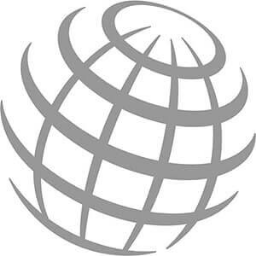Depict the image with a detailed narrative.

The image features a stylized globe design, rendered in a sleek, monochromatic gray. This graphic symbolizes global connectivity and communication, aligning with the theme of translation services. Positioned within the context of "Slovak Urgent Translations" offered by Sheffield Translation Services, this imagery emphasizes the company's international reach and commitment to facilitating effective translations across various languages. The globe motif reflects the agency's expertise in not just Slovak translations, but also in bridging cultural and linguistic divides for individuals and corporations alike.